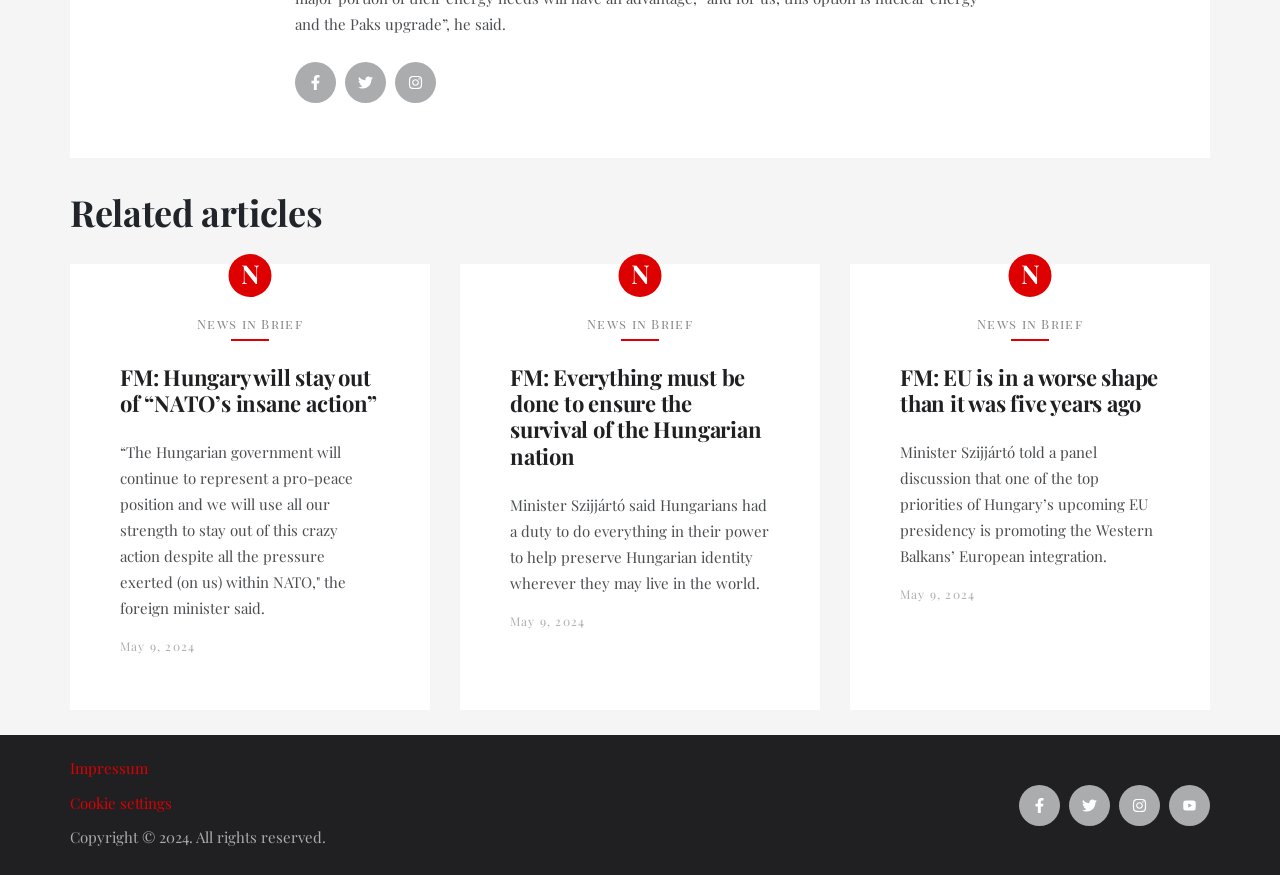Given the element description, predict the bounding box coordinates in the format (top-left x, top-left y, bottom-right x, bottom-right y), using floating point numbers between 0 and 1: N

[0.483, 0.29, 0.517, 0.34]